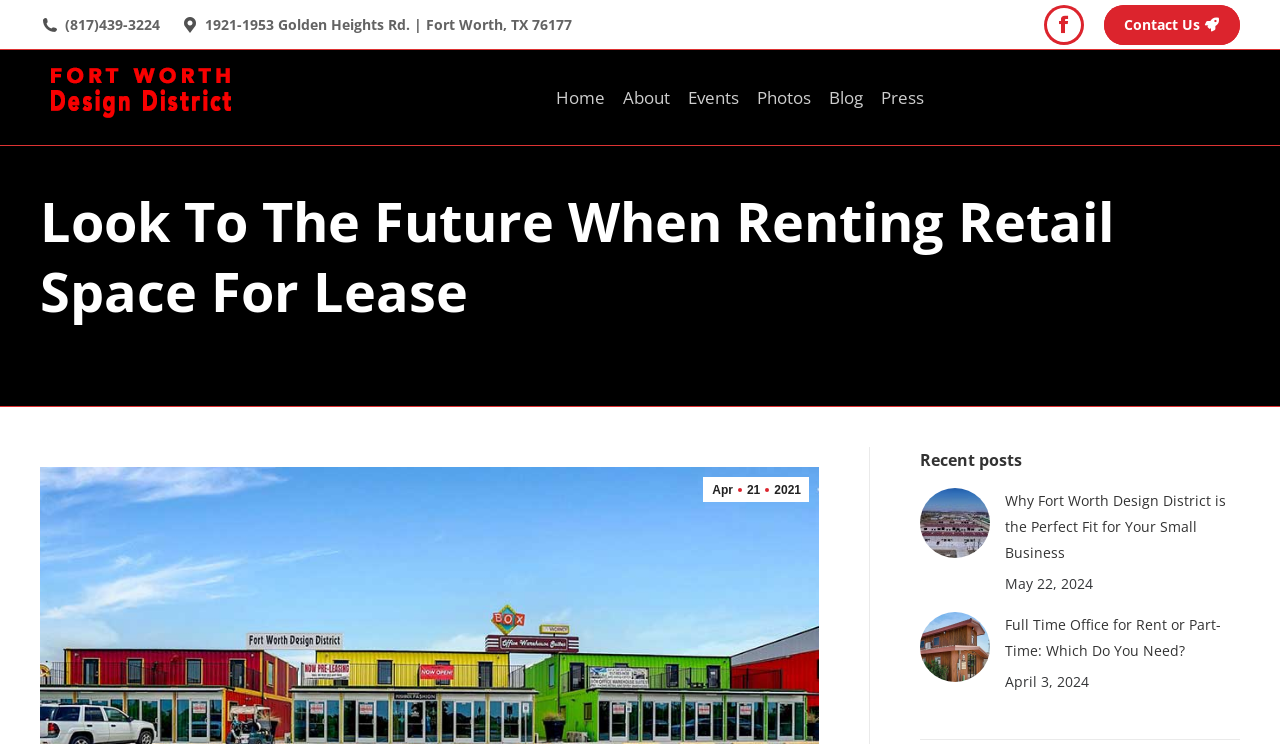Determine the bounding box coordinates for the area you should click to complete the following instruction: "Call the phone number".

[0.051, 0.02, 0.125, 0.046]